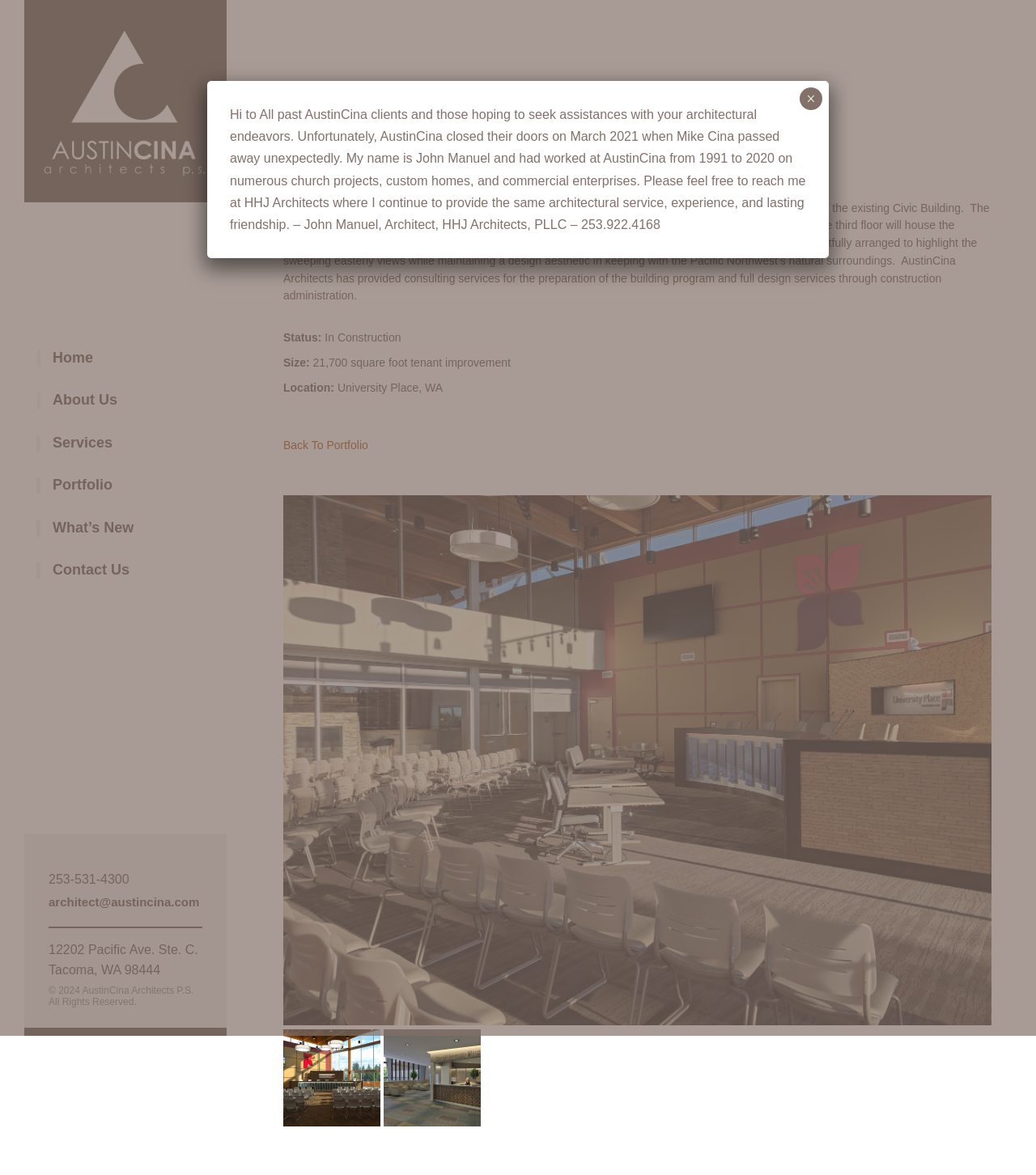What is the address of AustinCina Architects?
Give a single word or phrase answer based on the content of the image.

12202 Pacific Ave. Ste. C. Tacoma, WA 98444